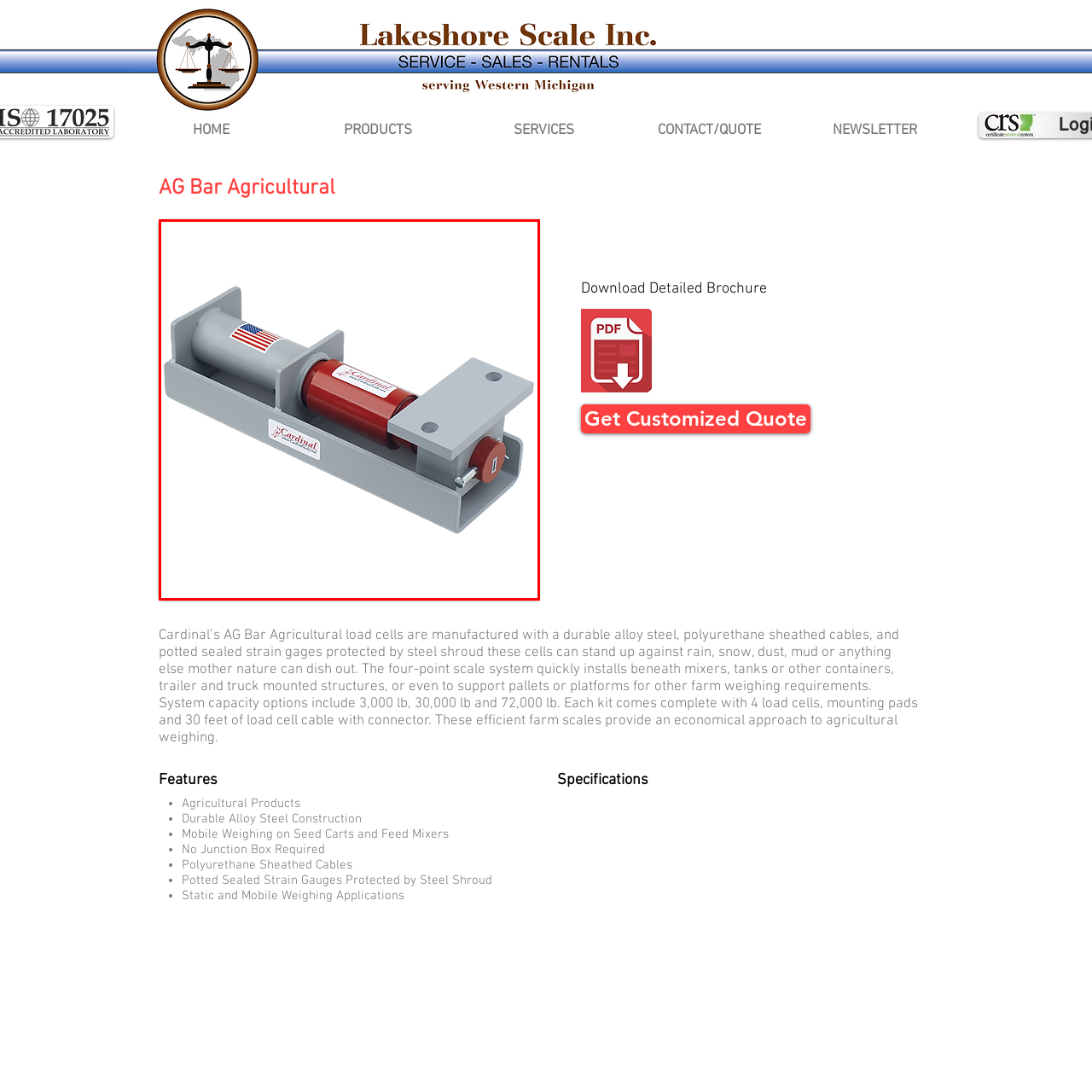Offer a detailed description of the content within the red-framed image.

The image showcases a Cardinal AG Bar Agricultural load cell, a crucial component designed for agricultural weighing applications. This load cell features a robust construction with a durable alloy steel body, ensuring resilience against harsh environmental conditions such as rain, dust, and mud. 

Prominently displayed is the American flag, symbolizing its manufacturing origin, while the Cardinal logo signifies the brand's commitment to quality in the agricultural sector. The streamlined design allows for efficient installation beneath various containers, mixers, and trucks, facilitating effective weight measurement for agricultural products.

This specific model exemplifies Cardinal's innovative engineering, providing reliable performance with options for capacity levels up to 72,000 lb. The load cell comes equipped with polyurethane sheathed cables and potted sealed strain gauges, which are further protected by a steel shroud, enhancing its longevity and functionality in diverse farming conditions.